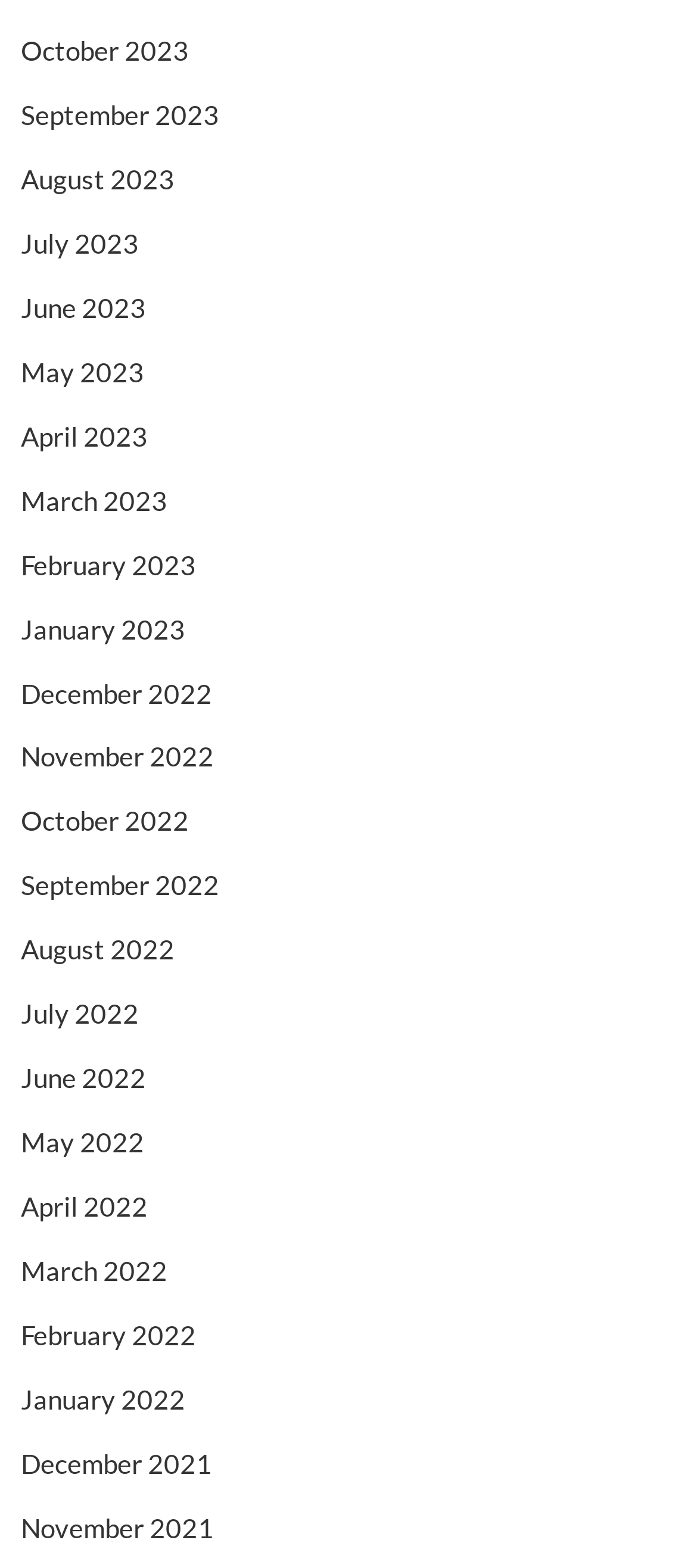Are there any months listed from 2020 or earlier?
Based on the content of the image, thoroughly explain and answer the question.

I can examine the list of links and see that the earliest month listed is 'December 2021', which means there are no months listed from 2020 or earlier.